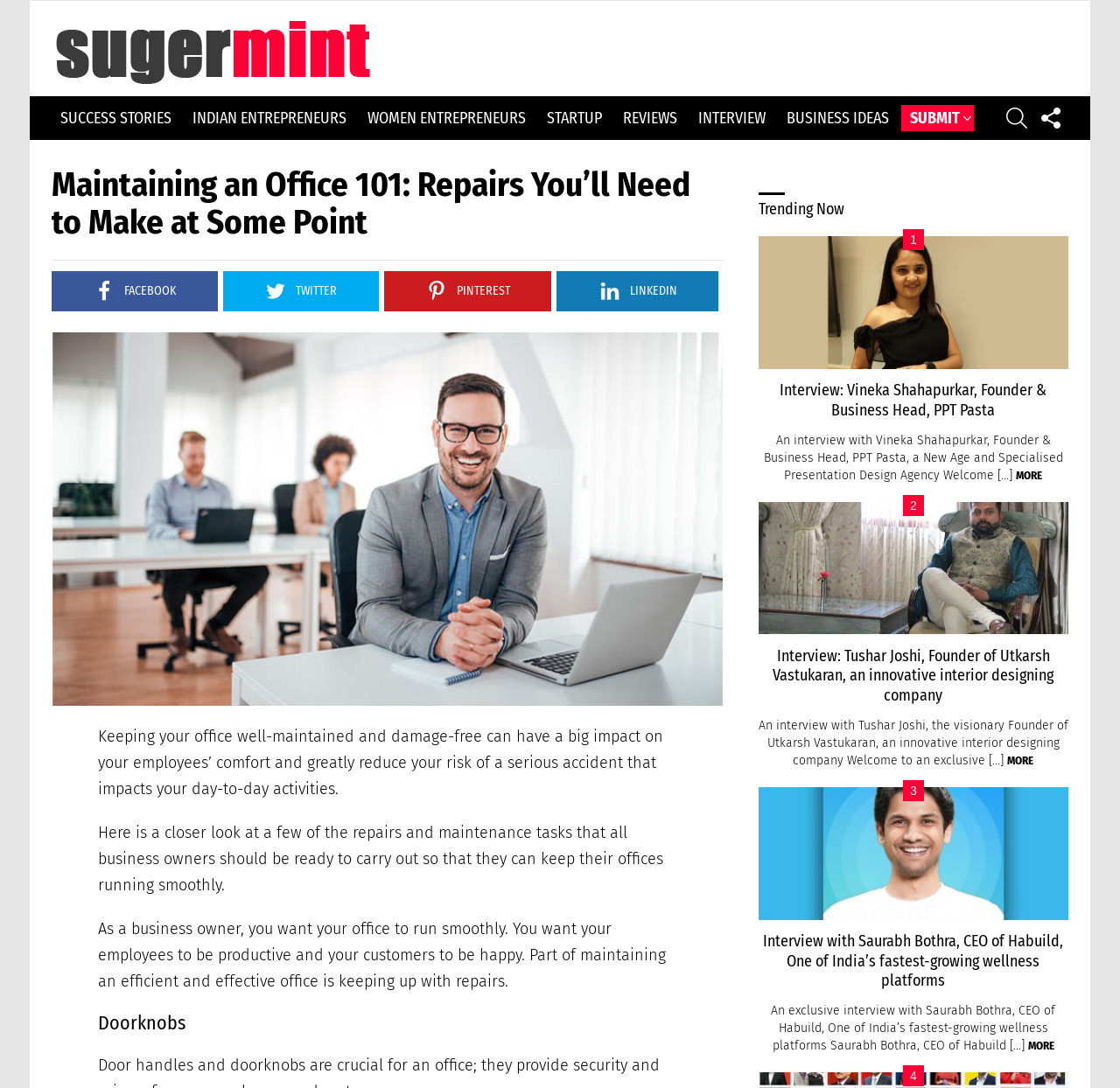What type of content is presented in the articles section?
Identify the answer in the screenshot and reply with a single word or phrase.

Interviews